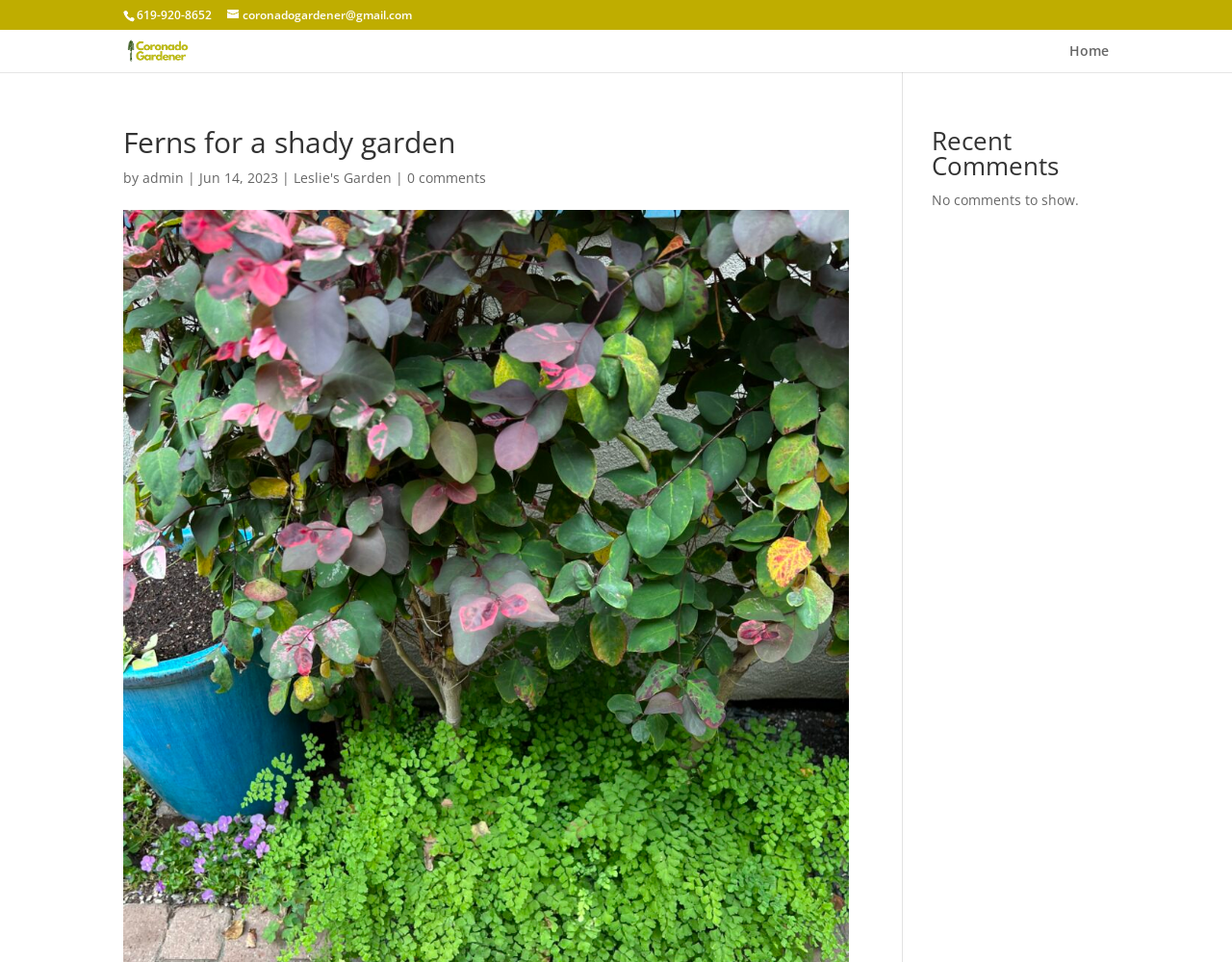Find the bounding box coordinates of the UI element according to this description: "Essays".

None